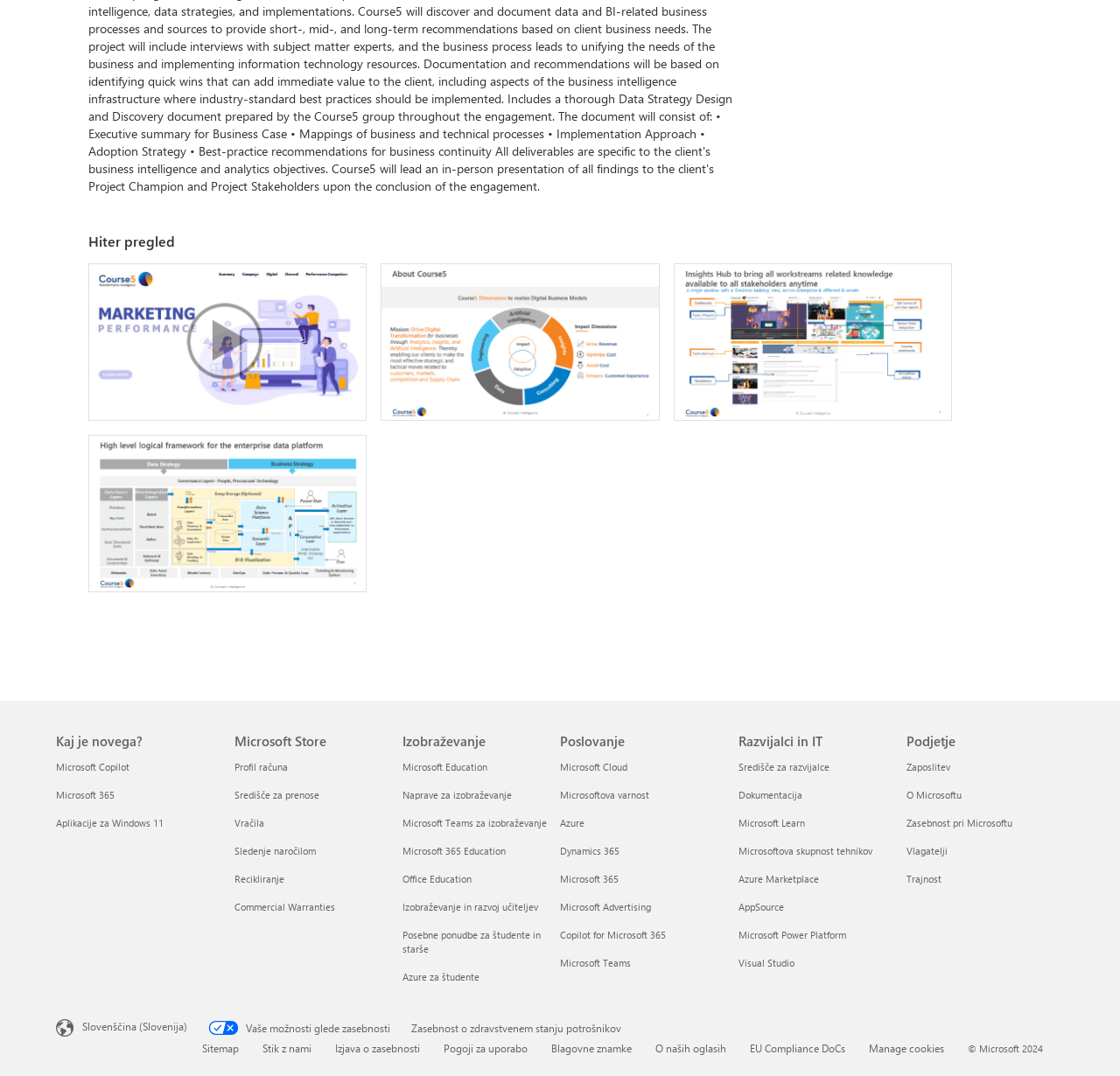Given the description: "Copilot for Microsoft 365", determine the bounding box coordinates of the UI element. The coordinates should be formatted as four float numbers between 0 and 1, [left, top, right, bottom].

[0.5, 0.863, 0.595, 0.875]